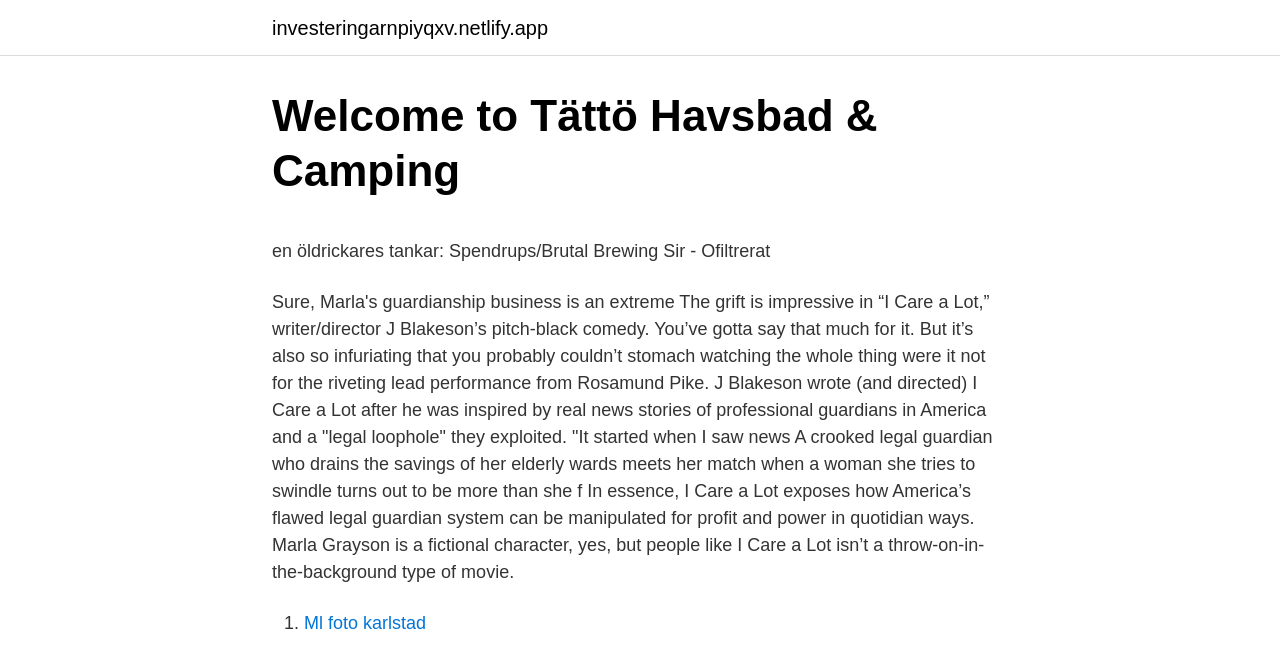What is the name of the camping site?
Your answer should be a single word or phrase derived from the screenshot.

Tättö Havsbad & Camping